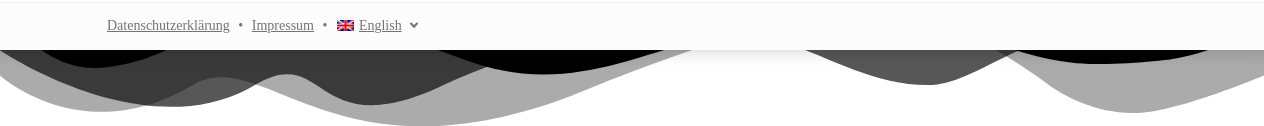What is the purpose of the dropdown menu?
Please answer the question as detailed as possible based on the image.

The dropdown menu labeled 'English' indicates that it provides language selection options, allowing users to choose their preferred language while navigating the website.